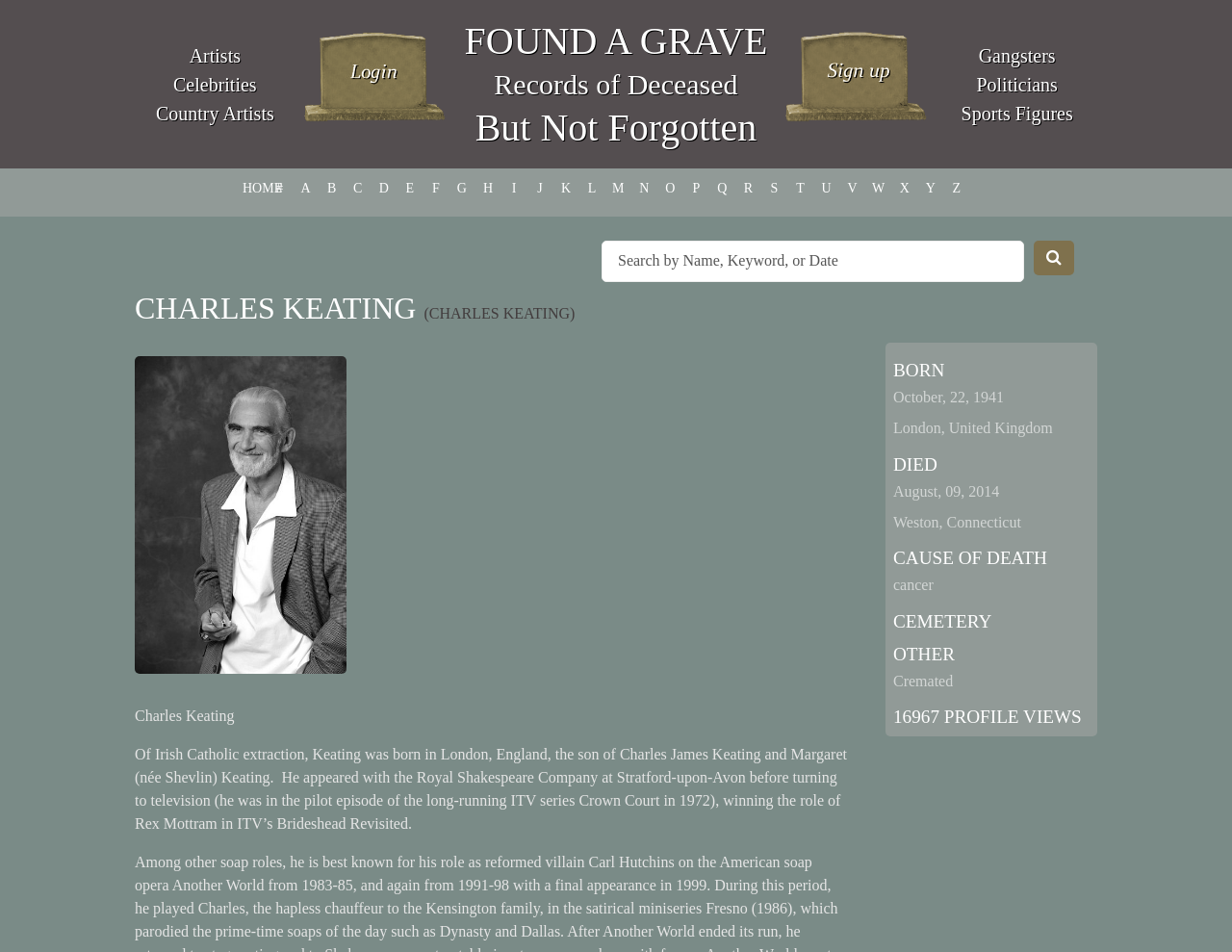Extract the heading text from the webpage.

FOUND A GRAVE